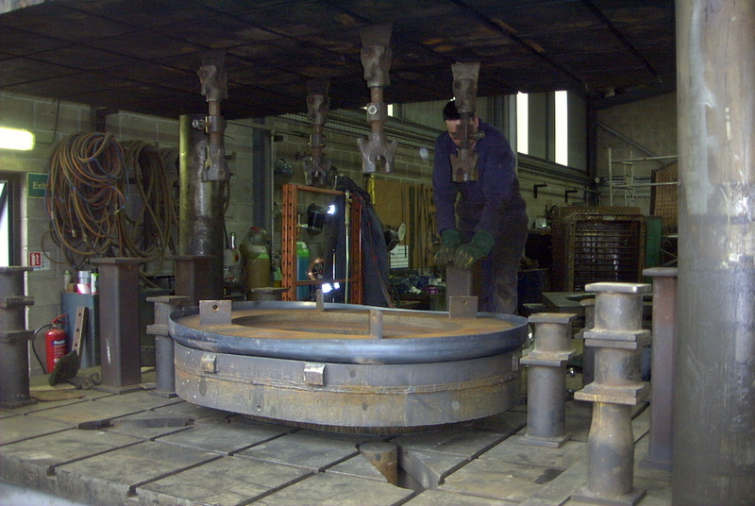Answer in one word or a short phrase: 
Why is the worker dressed in protective gear?

For safety